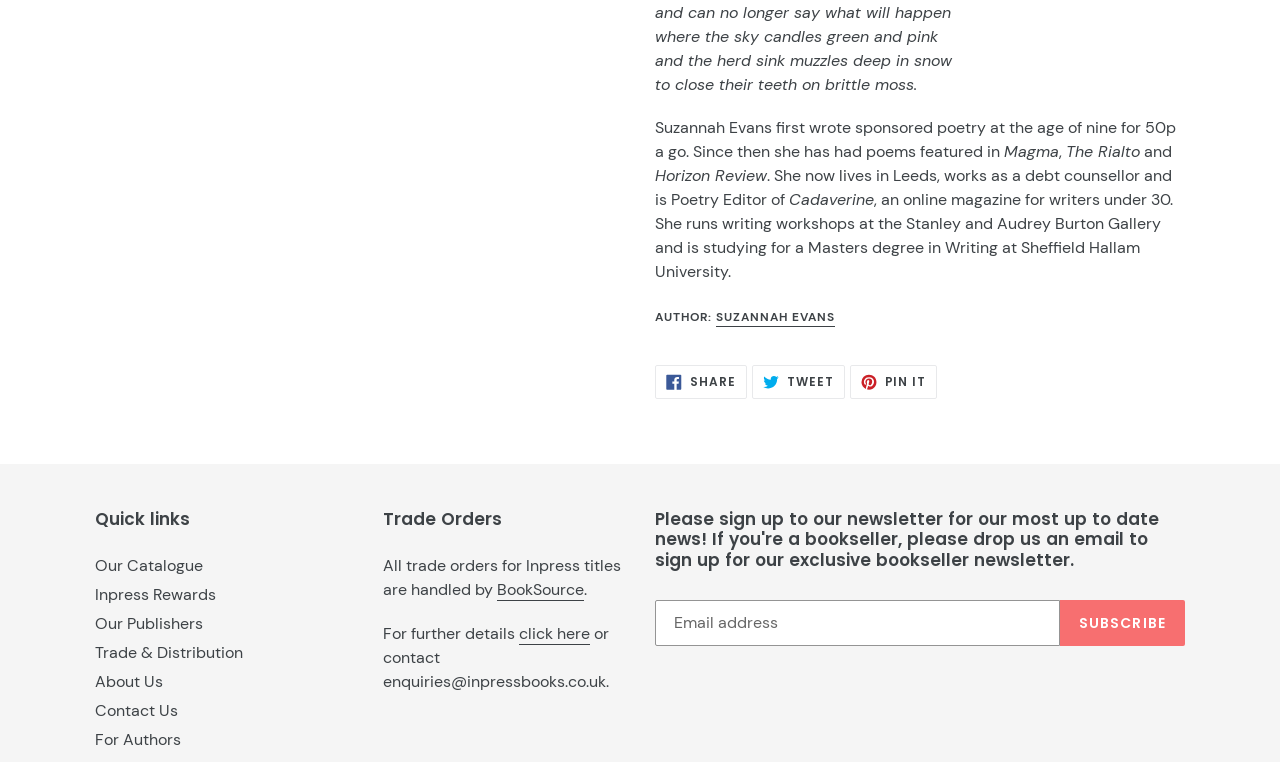Please identify the bounding box coordinates of the element that needs to be clicked to perform the following instruction: "Contact Us".

[0.074, 0.919, 0.139, 0.947]